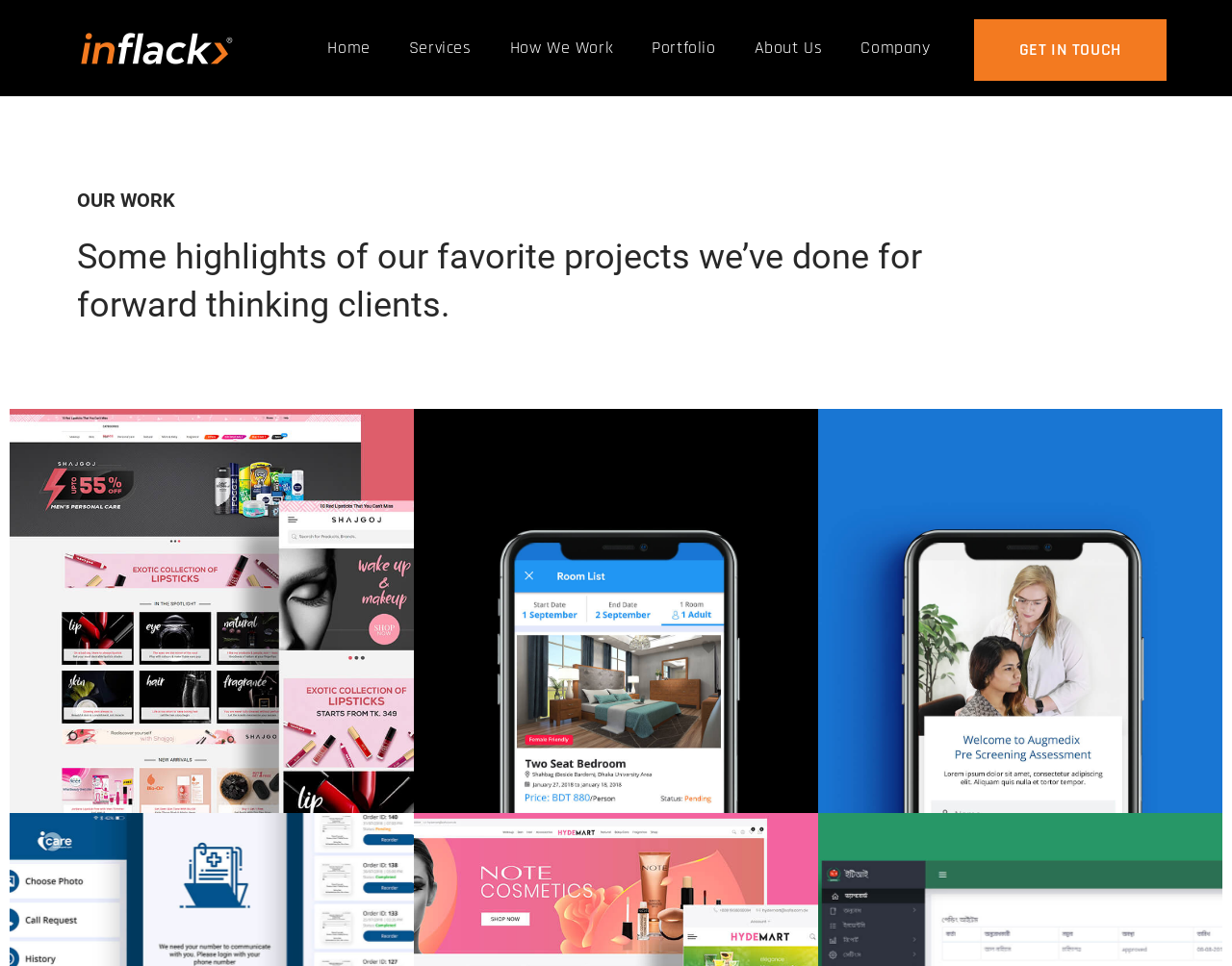How many projects are highlighted on this page?
Please use the image to provide a one-word or short phrase answer.

3